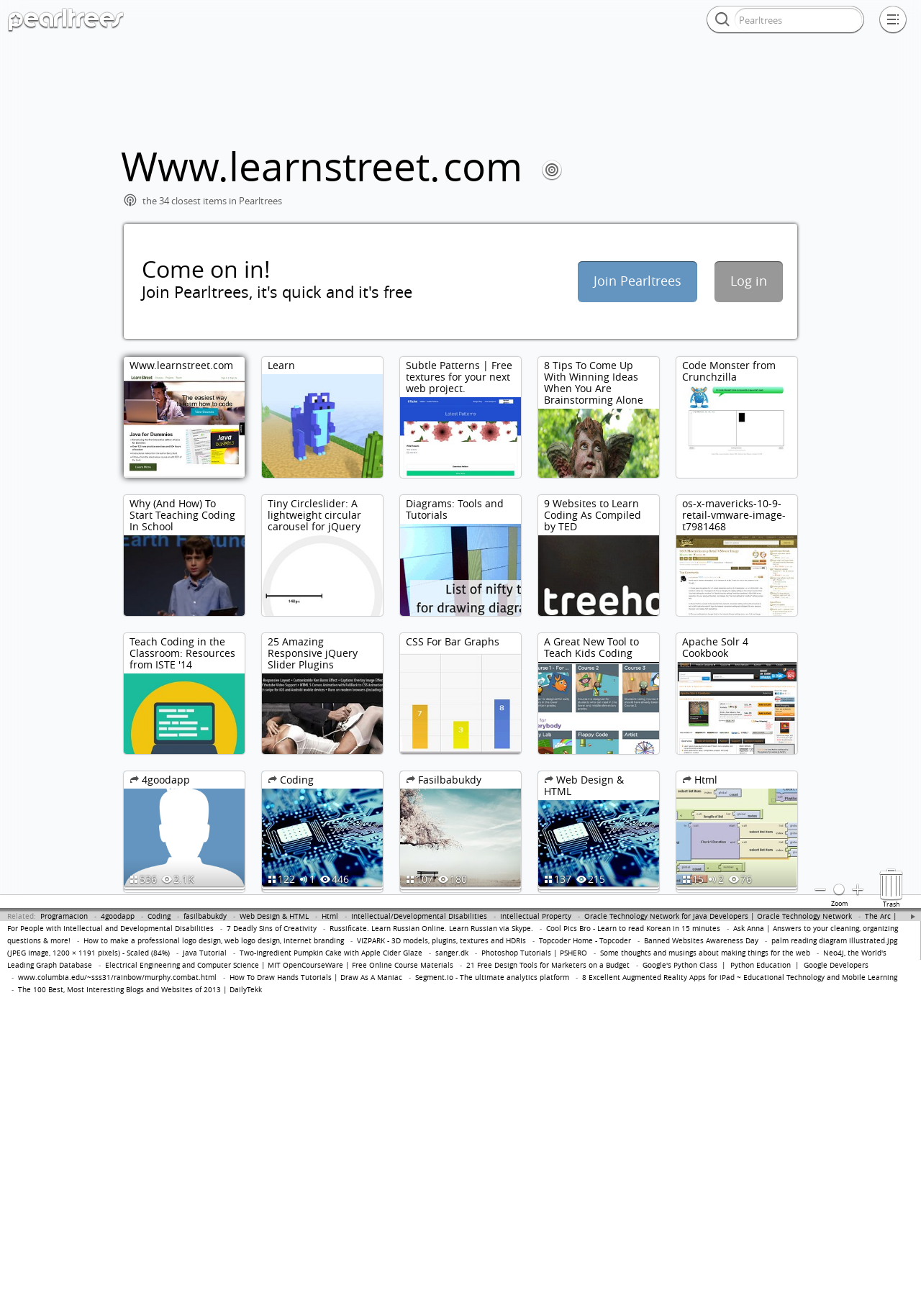Could you determine the bounding box coordinates of the clickable element to complete the instruction: "View 'Learn how to code' collection"? Provide the coordinates as four float numbers between 0 and 1, i.e., [left, top, right, bottom].

[0.304, 0.797, 0.4, 0.808]